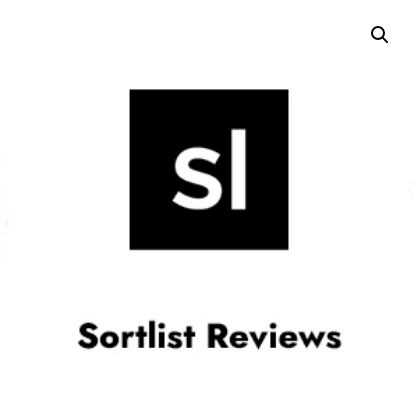Describe the scene depicted in the image with great detail.

The image features the logo for "Sortlist Reviews," prominently displayed in a minimalist design. The logo consists of the letters "sl" in a bold, modern font against a black background, symbolizing the brand's identity. Below the logo, the words "Sortlist Reviews" are presented in a clean, sans-serif typeface, enhancing readability and conveying professionalism. This visual encapsulates Sortlist's mission to connect businesses with credible marketing agencies, emphasizing positive client feedback and credibility. The inclusion of a search icon in the top right corner indicates functionality for user accessibility, further enhancing the user experience on their platform.